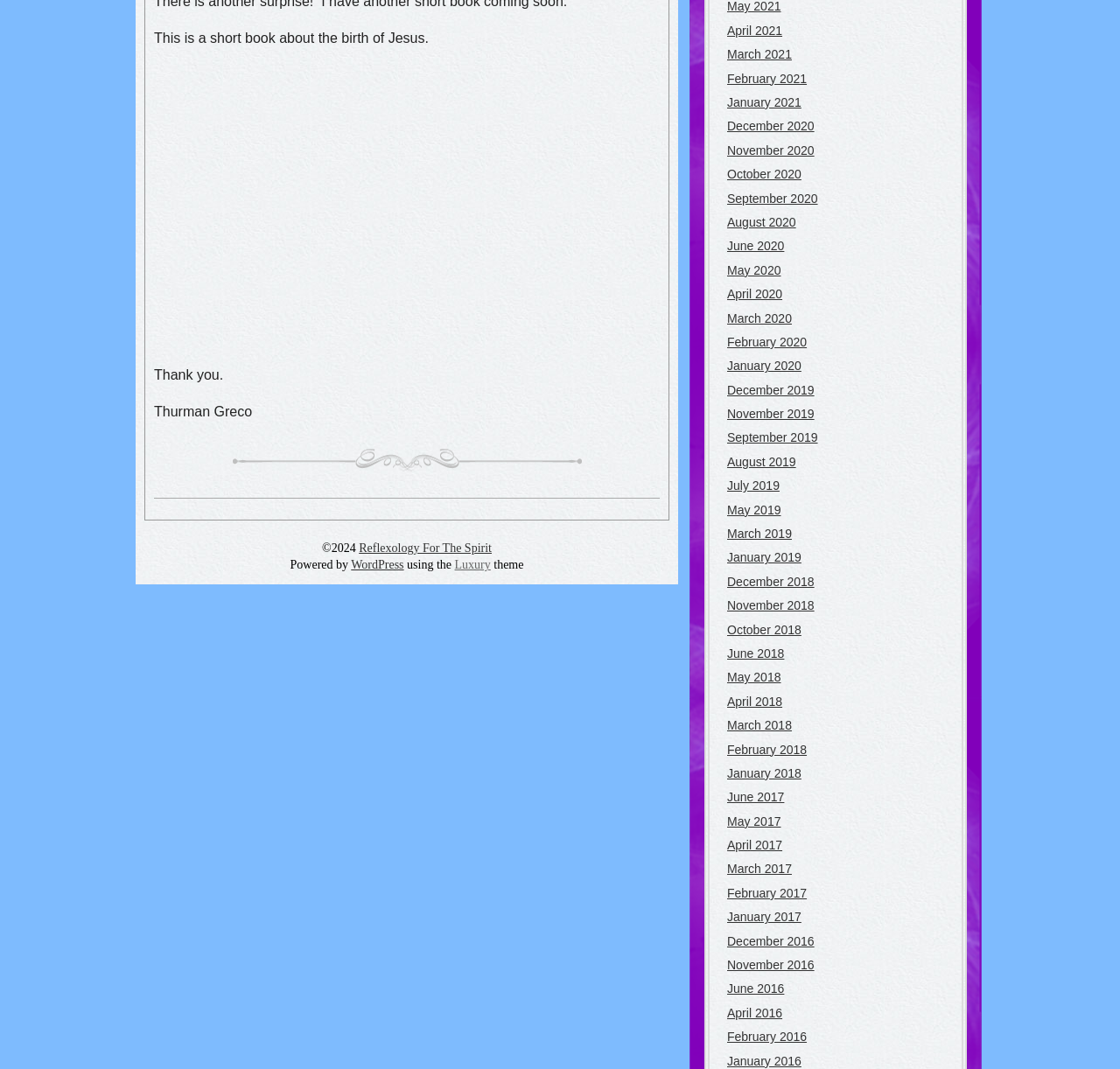Please identify the bounding box coordinates of the region to click in order to complete the given instruction: "Explore the WordPress page". The coordinates should be four float numbers between 0 and 1, i.e., [left, top, right, bottom].

[0.313, 0.522, 0.361, 0.535]